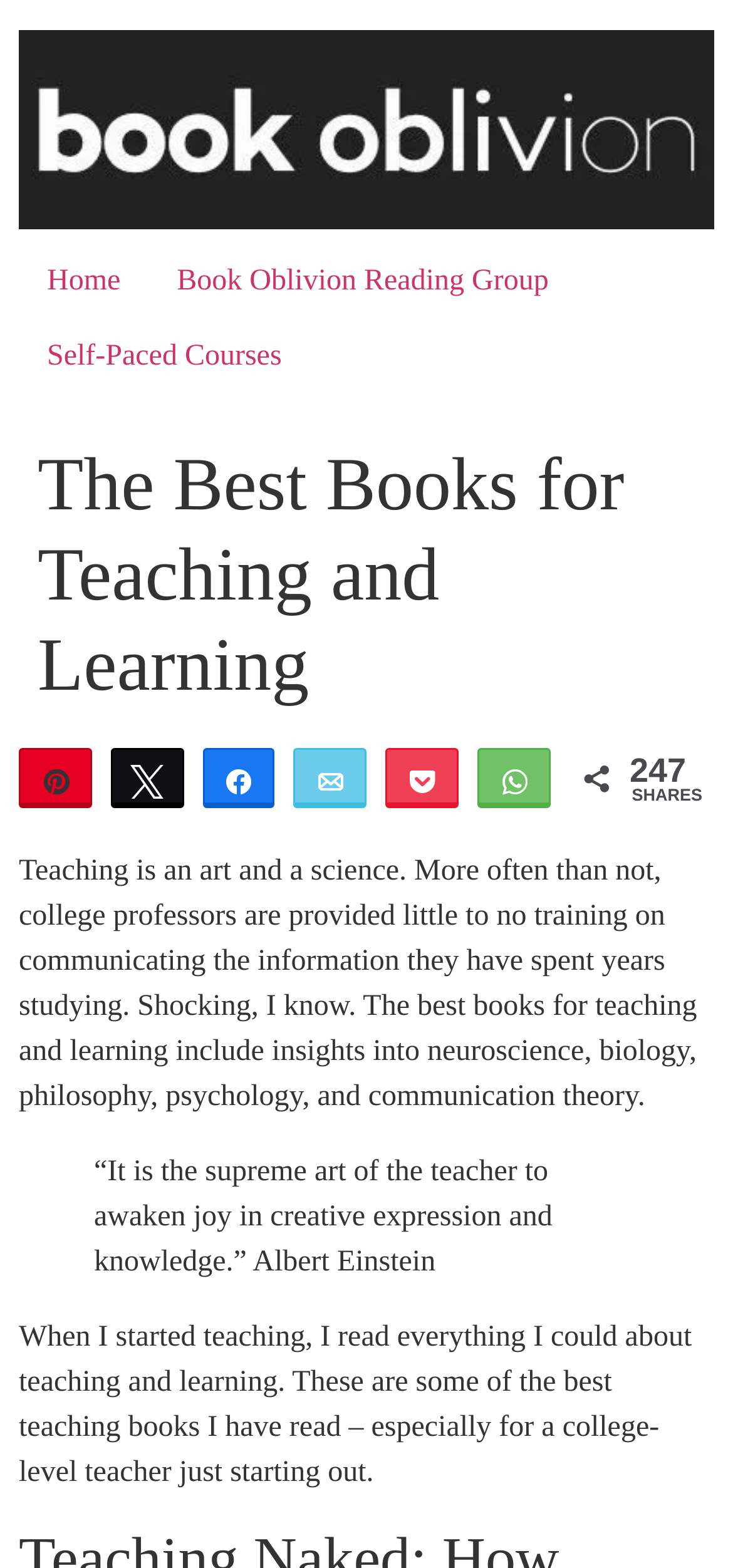Find the bounding box coordinates of the element to click in order to complete the given instruction: "join Book Oblivion Reading Group."

[0.203, 0.156, 0.787, 0.204]